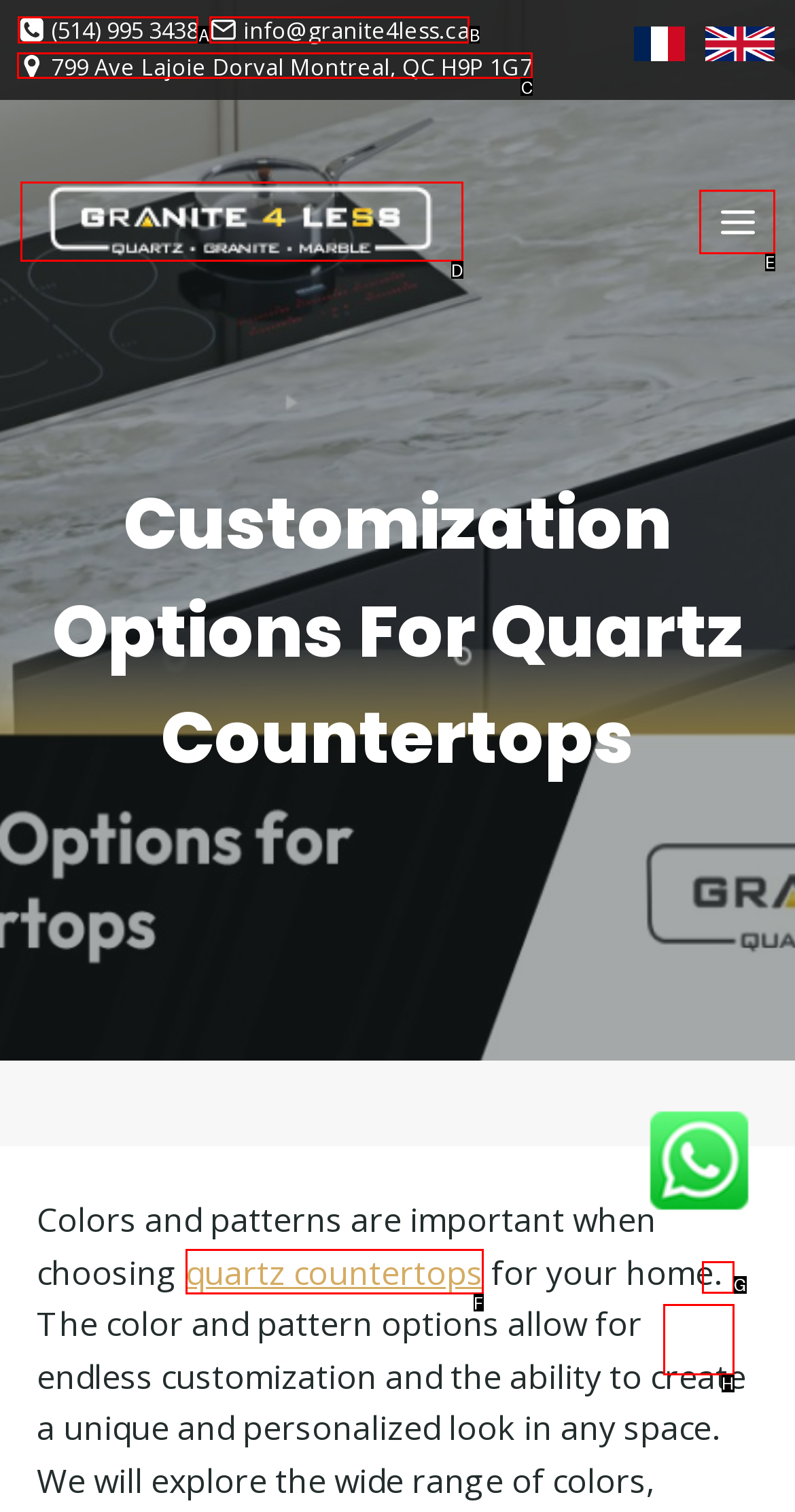Select the correct UI element to click for this task: View location.
Answer using the letter from the provided options.

C